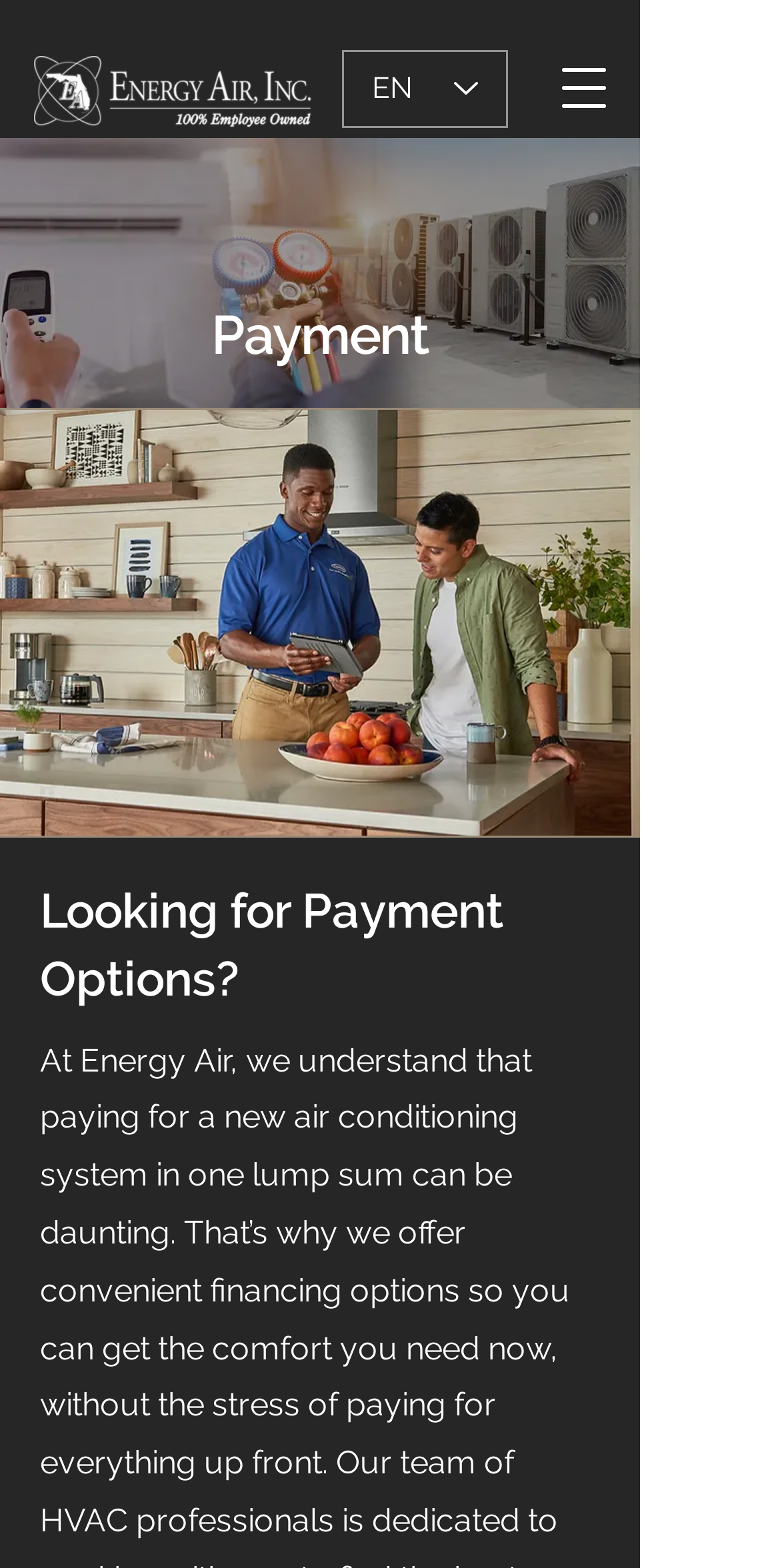Given the description of a UI element: "parent_node: EN aria-label="Open navigation menu"", identify the bounding box coordinates of the matching element in the webpage screenshot.

[0.713, 0.04, 0.785, 0.073]